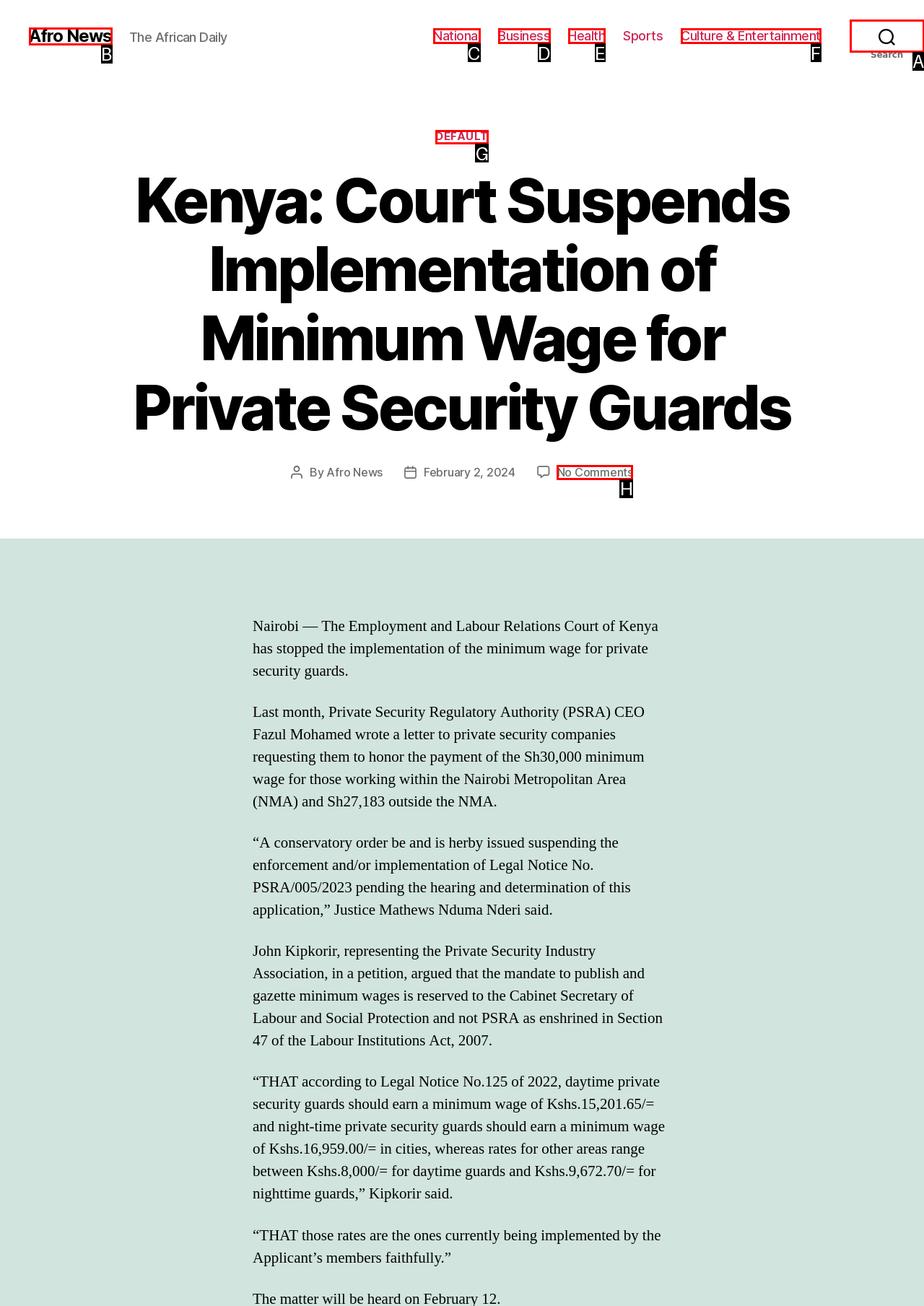Select the correct UI element to click for this task: Click on the 'Search' button.
Answer using the letter from the provided options.

A